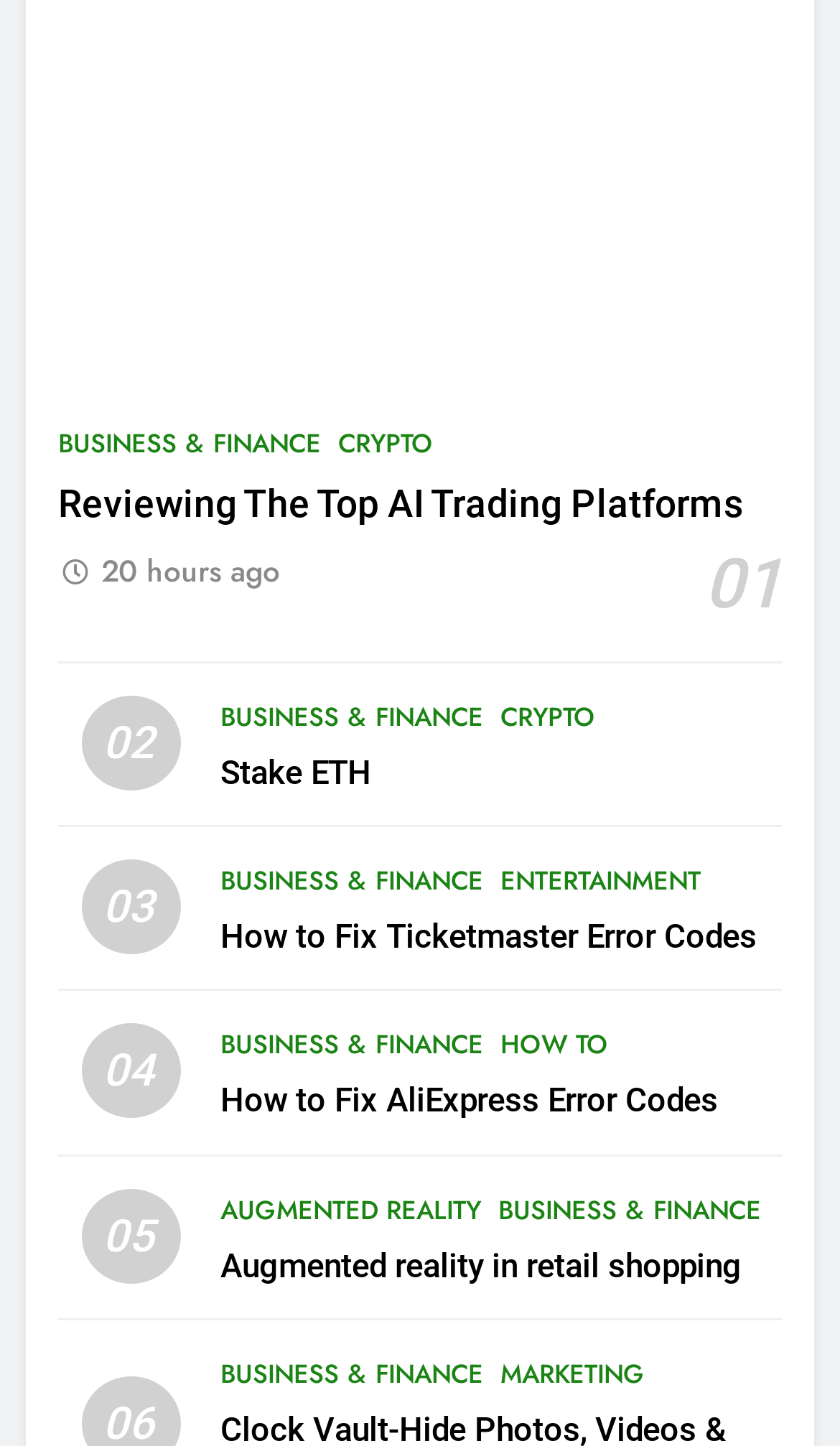Provide a one-word or short-phrase response to the question:
What is the time period mentioned for the first article?

20 hours ago